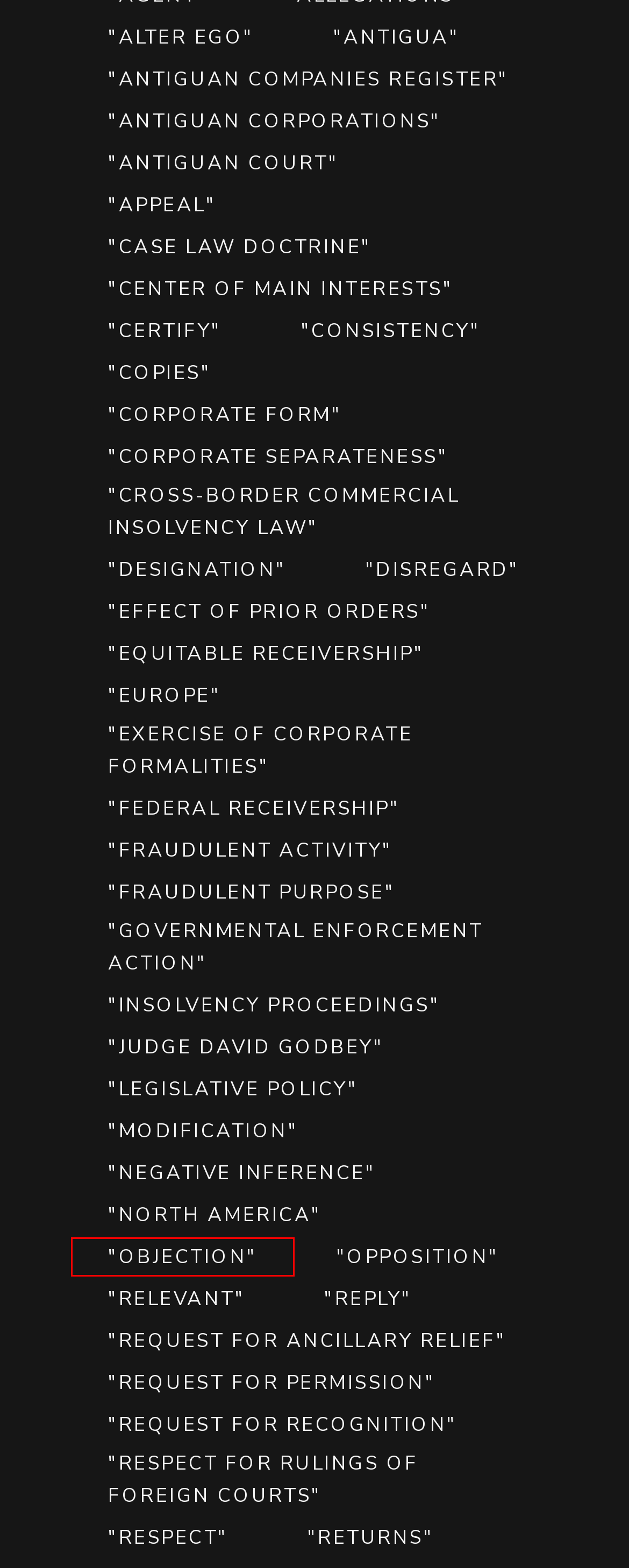Examine the webpage screenshot and identify the UI element enclosed in the red bounding box. Pick the webpage description that most accurately matches the new webpage after clicking the selected element. Here are the candidates:
A. "corporate form" - South Bay Law Firm
B. "opposition" - South Bay Law Firm
C. "case law doctrine" - South Bay Law Firm
D. "objection" - South Bay Law Firm
E. "insolvency proceedings" - South Bay Law Firm
F. "Antigua" - South Bay Law Firm
G. "center of main interests" - South Bay Law Firm
H. "Judge David Godbey" - South Bay Law Firm

D